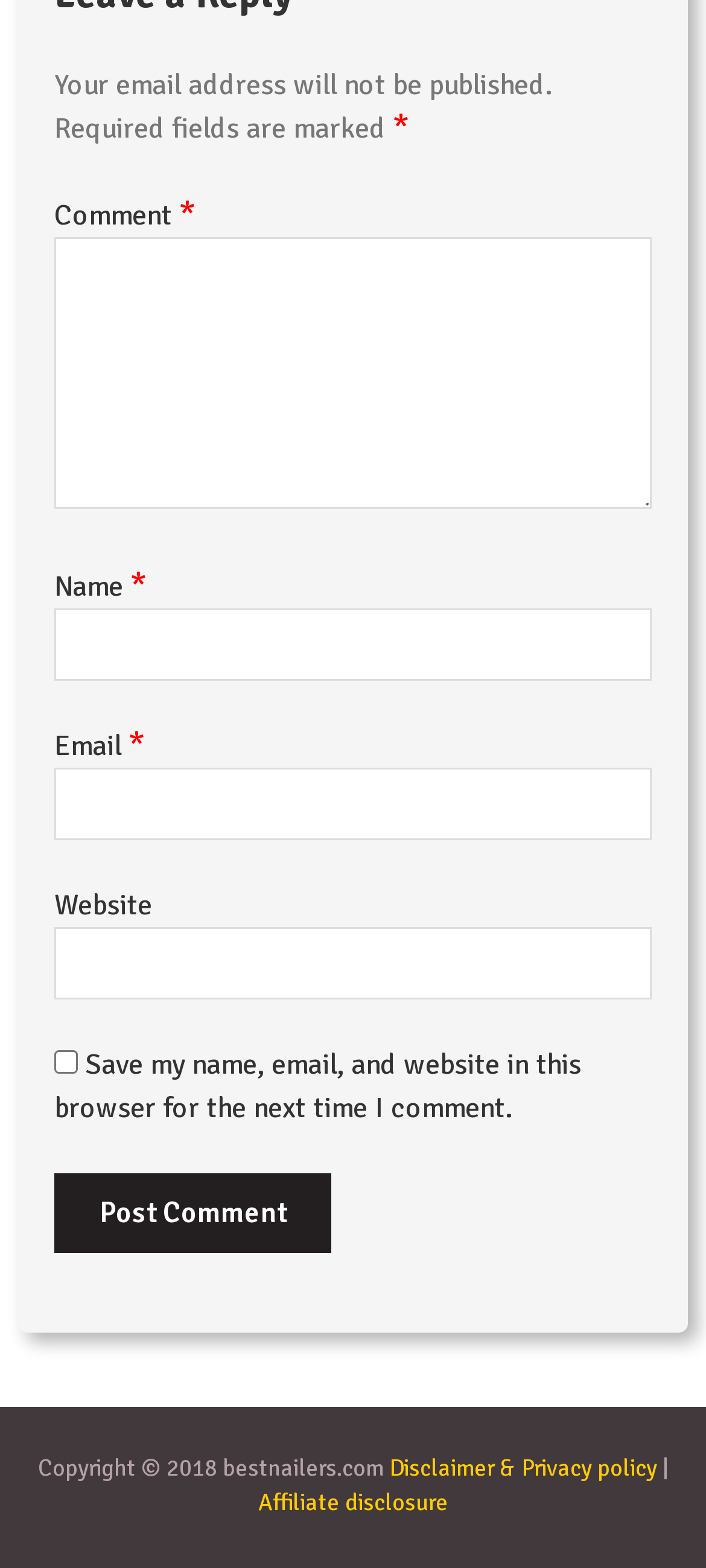Pinpoint the bounding box coordinates of the clickable area needed to execute the instruction: "Enter a comment". The coordinates should be specified as four float numbers between 0 and 1, i.e., [left, top, right, bottom].

[0.077, 0.151, 0.923, 0.324]